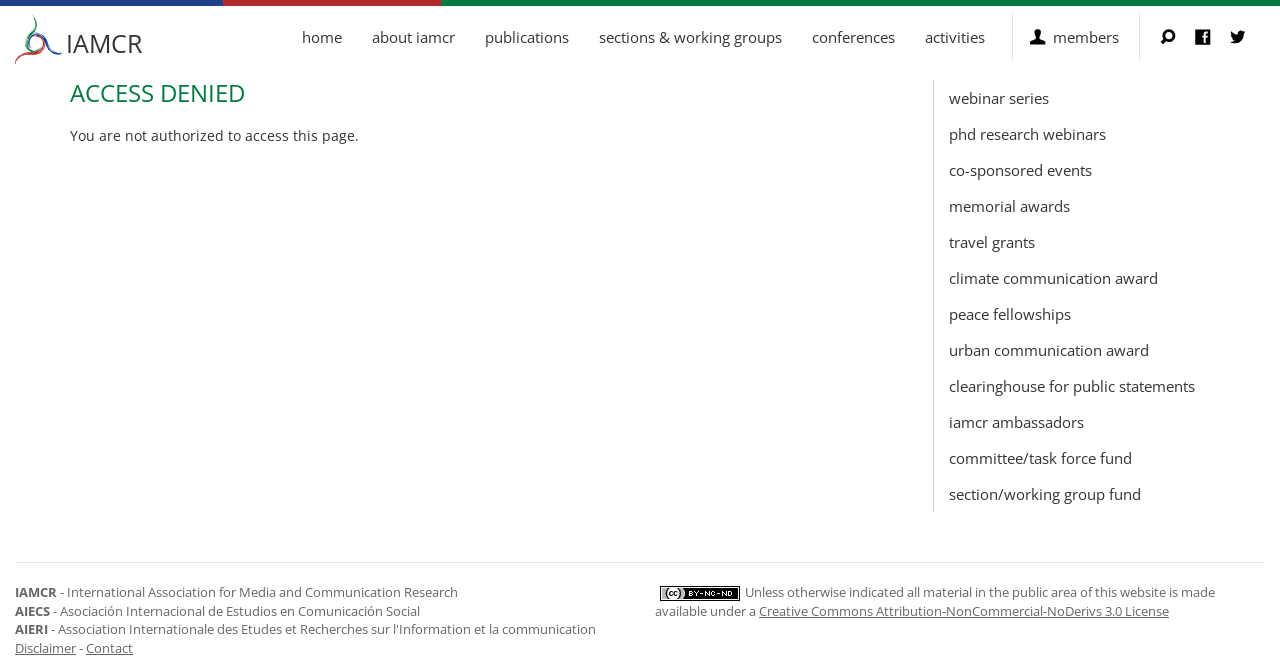What license applies to the material on this website?
Look at the screenshot and give a one-word or phrase answer.

Creative Commons Attribution-NonCommercial-NoDerivs 3.0 License